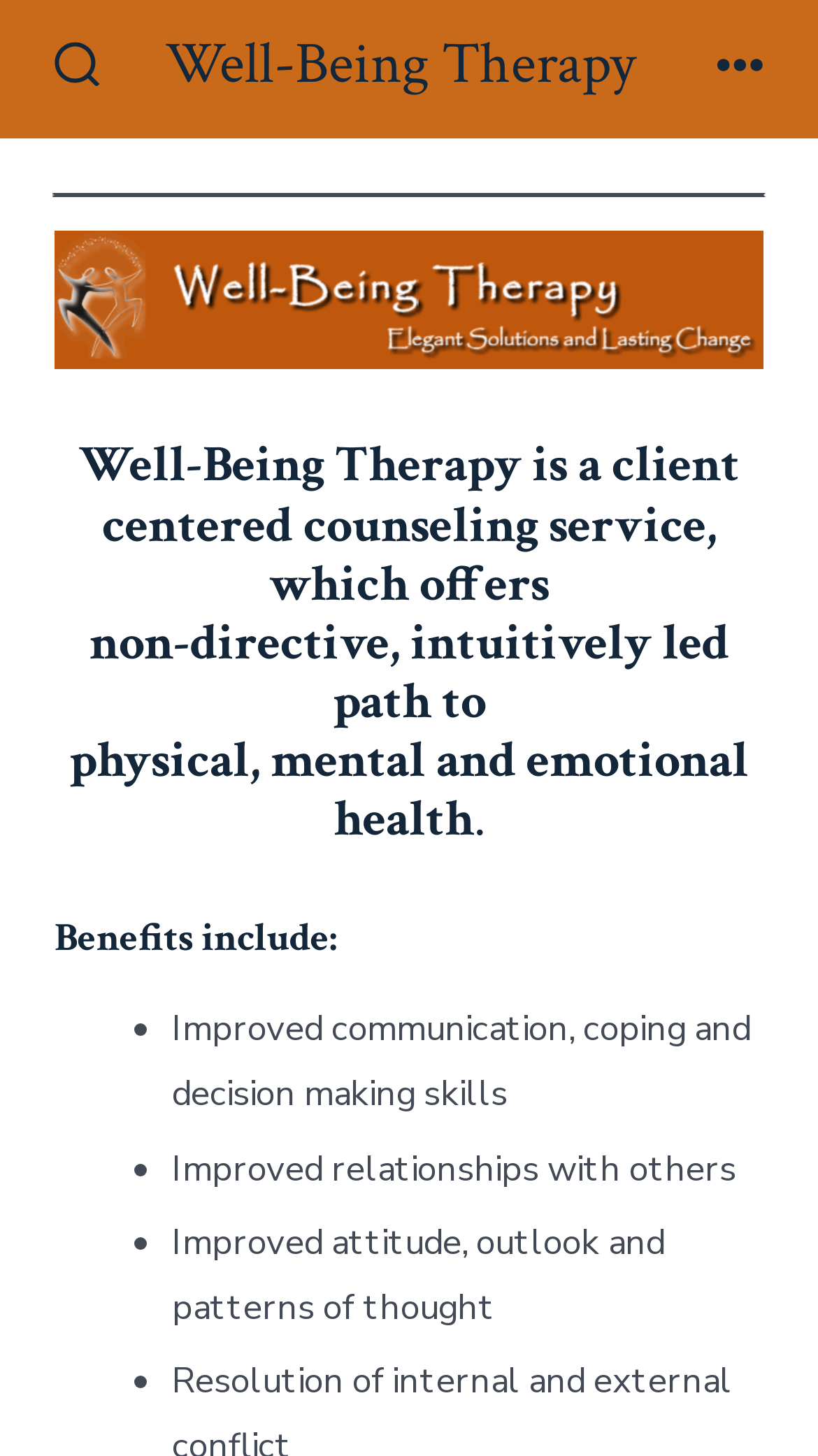Extract the bounding box coordinates of the UI element described: "Well-Being Therapy". Provide the coordinates in the format [left, top, right, bottom] with values ranging from 0 to 1.

[0.202, 0.024, 0.776, 0.068]